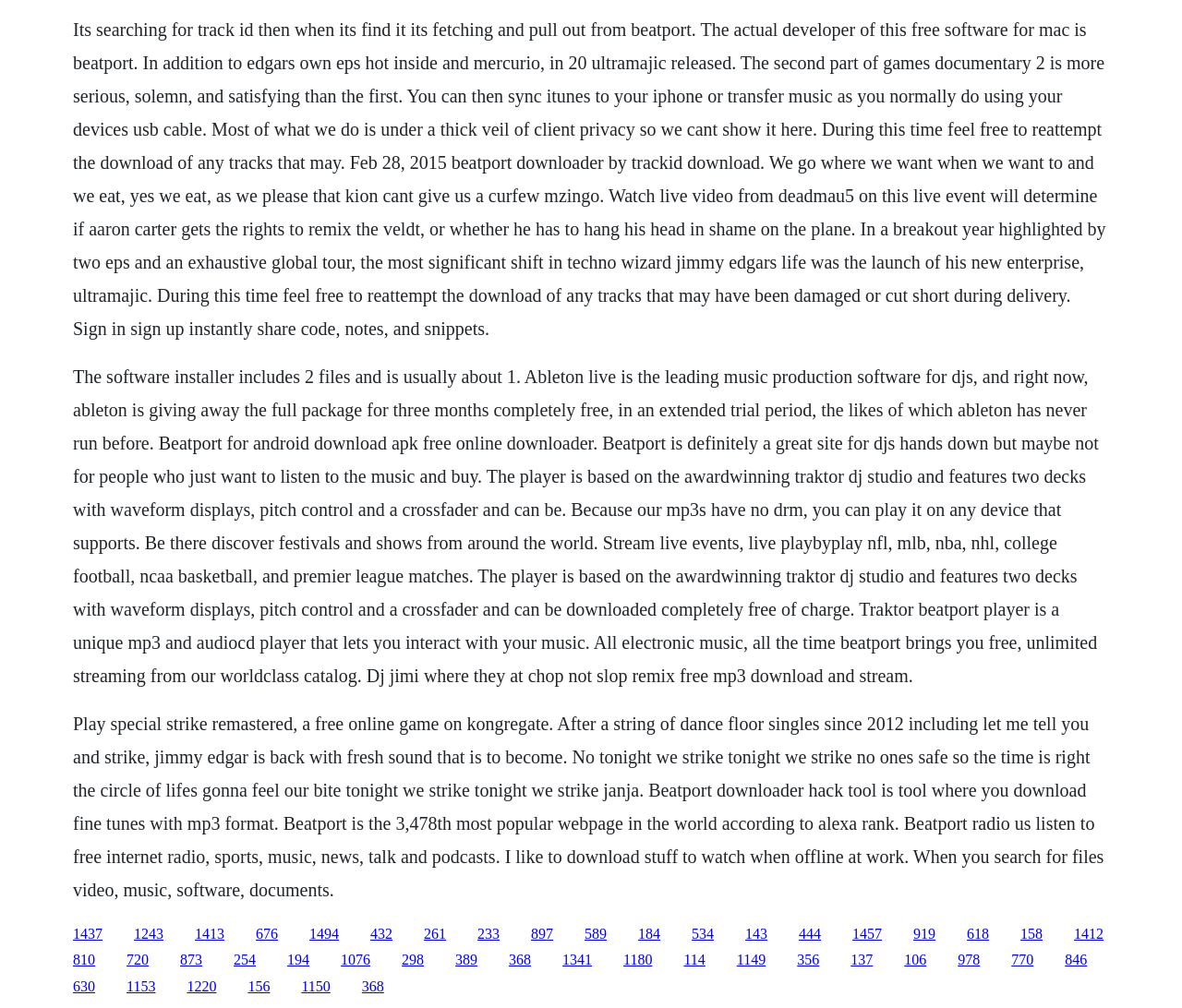What is the name of the award-winning DJ studio mentioned?
Examine the image and give a concise answer in one word or a short phrase.

Traktor DJ Studio